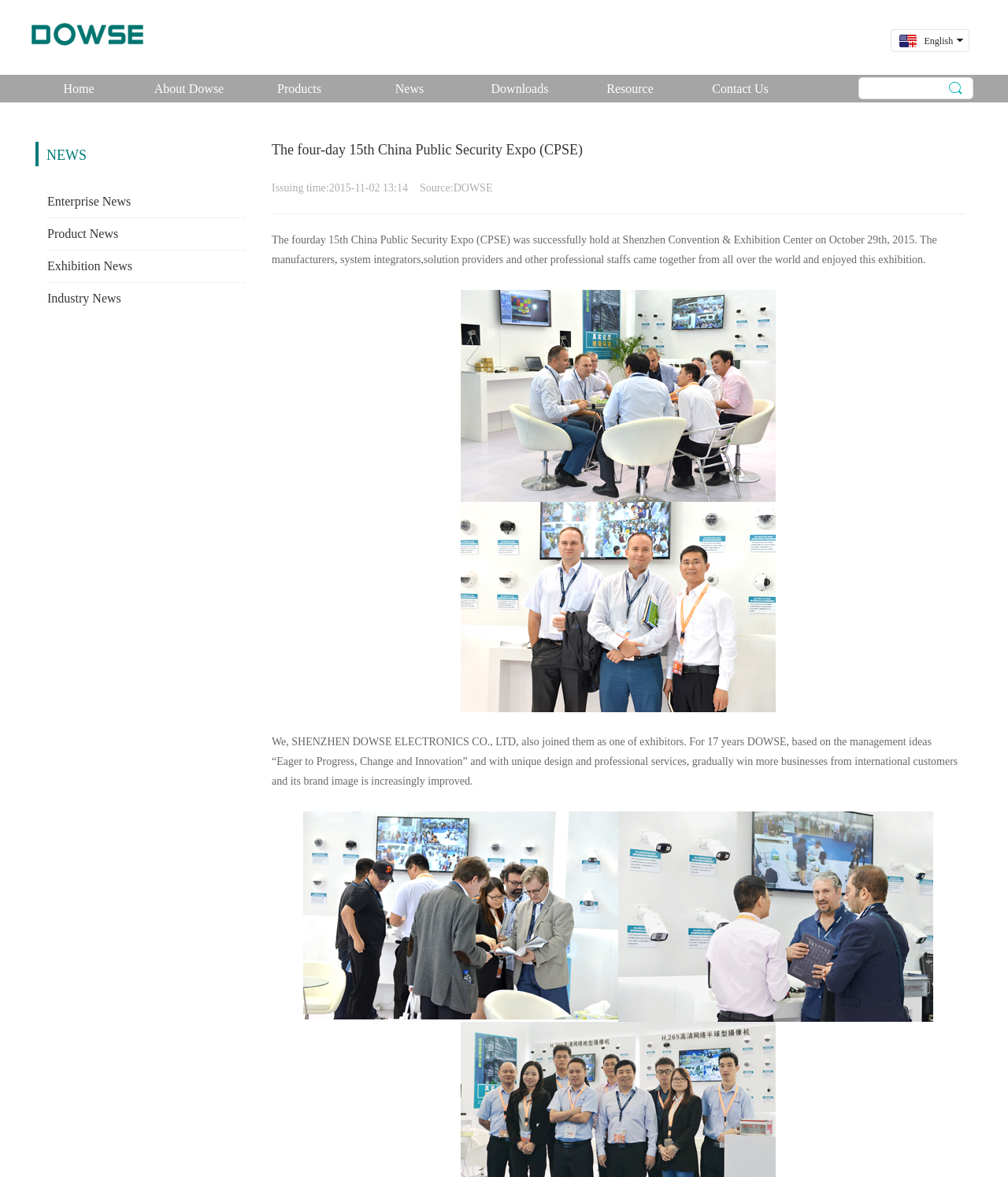Provide a brief response using a word or short phrase to this question:
What is the company name?

ShenZhen Dowse Electronics Co.,Ltd.